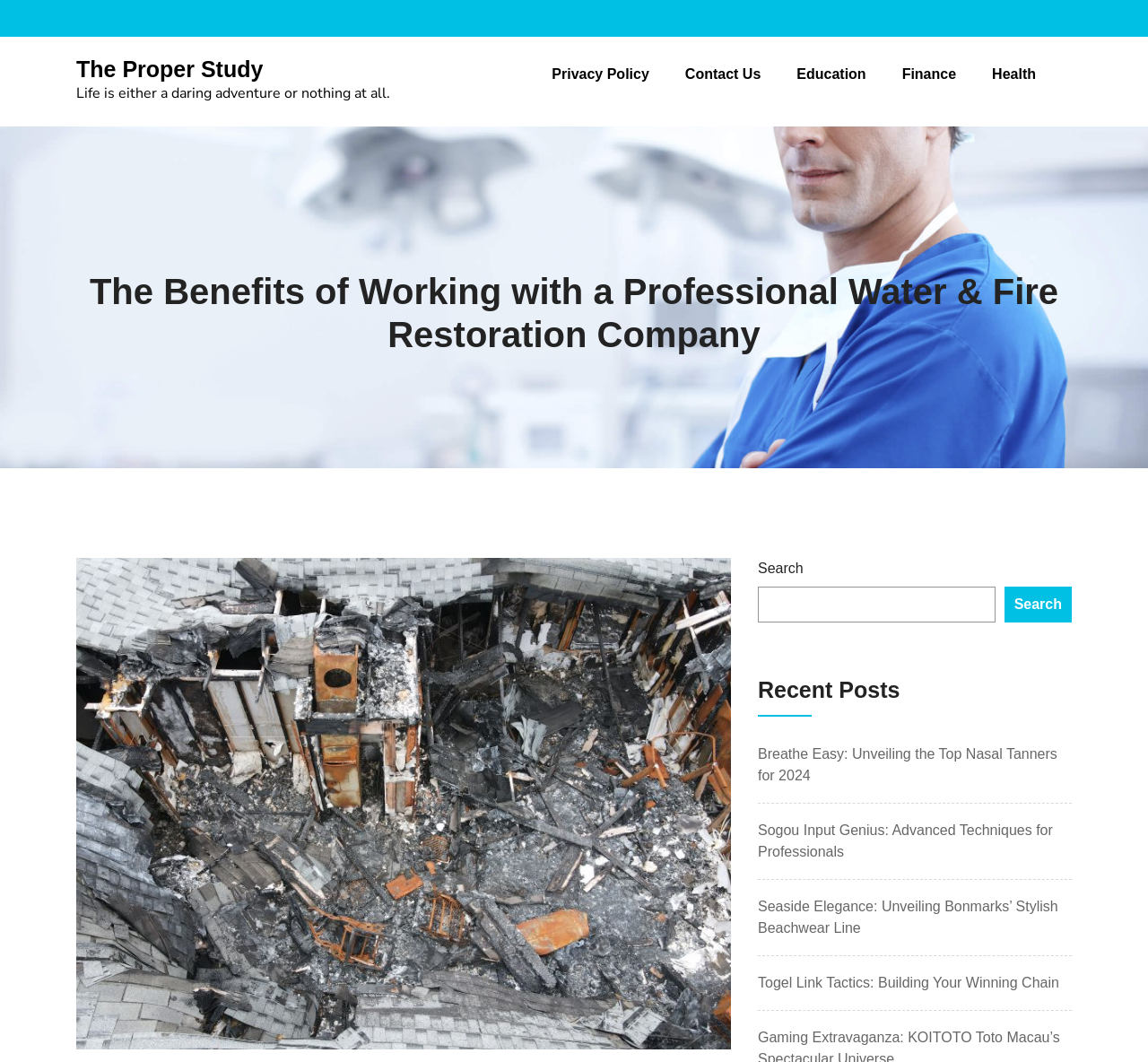Mark the bounding box of the element that matches the following description: "Wedding".

None